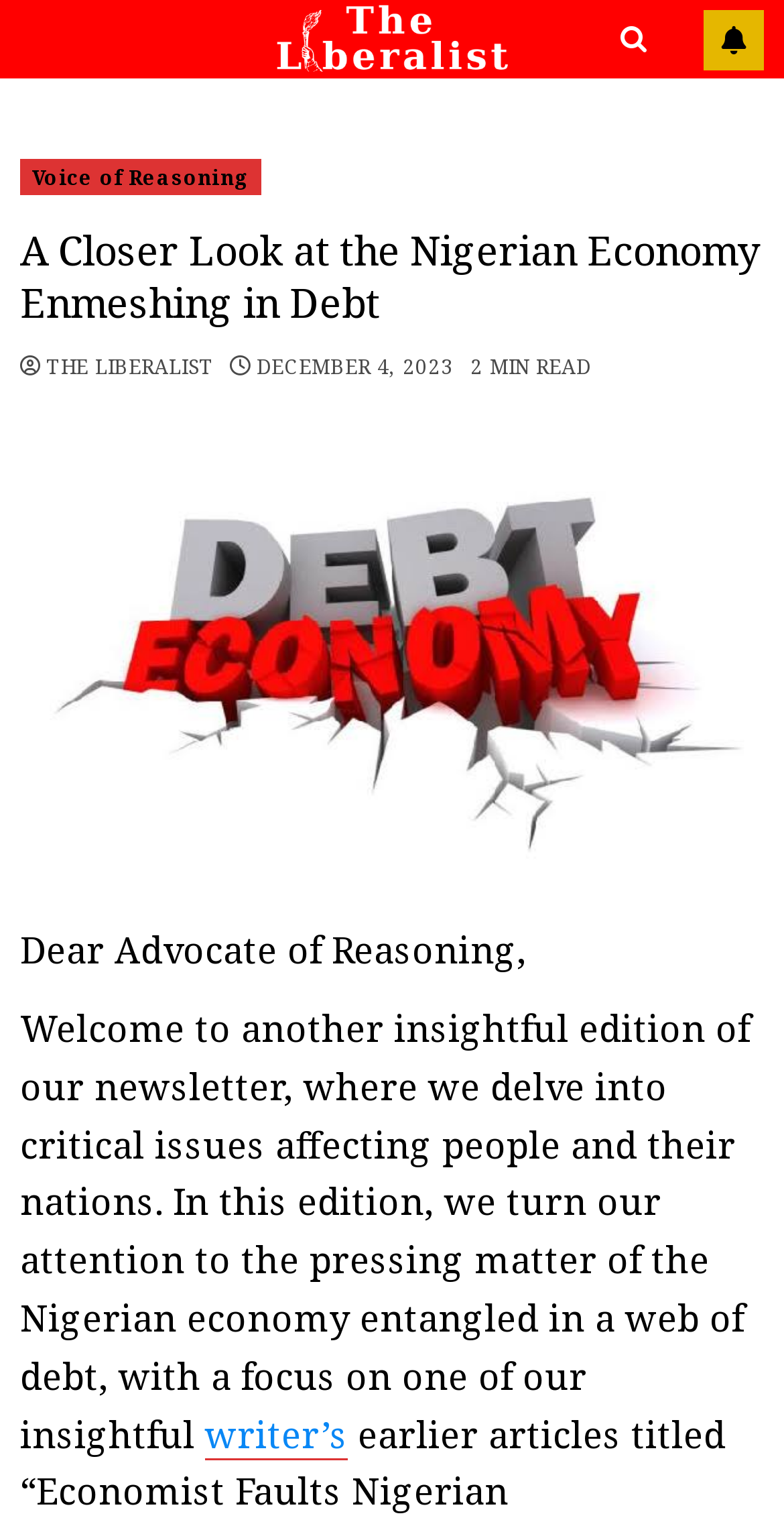Elaborate on the different components and information displayed on the webpage.

The webpage appears to be a newsletter or article page from "Voice of Reasoning" with a focus on the Nigerian economy. At the top, there is a link to "The Liberalist" accompanied by an image, and a search icon (represented by '\uf002') on the right side. On the top-right corner, there is a "SUBSCRIBE" link.

Below the top section, there is a header area with a link to "Voice of Reasoning" on the left, followed by a heading that reads "A Closer Look at the Nigerian Economy Enmeshing in Debt". To the right of the heading, there are links to "THE LIBERALIST" and "DECEMBER 4, 2023", as well as a text indicating "2 MIN READ".

The main content of the page starts with a greeting, "Dear Advocate of Reasoning," followed by a paragraph of text that introduces the topic of the newsletter, which is the Nigerian economy's debt crisis. The text also mentions that the newsletter will delve into critical issues affecting people and their nations. There is a link to the "writer's" section within the paragraph.